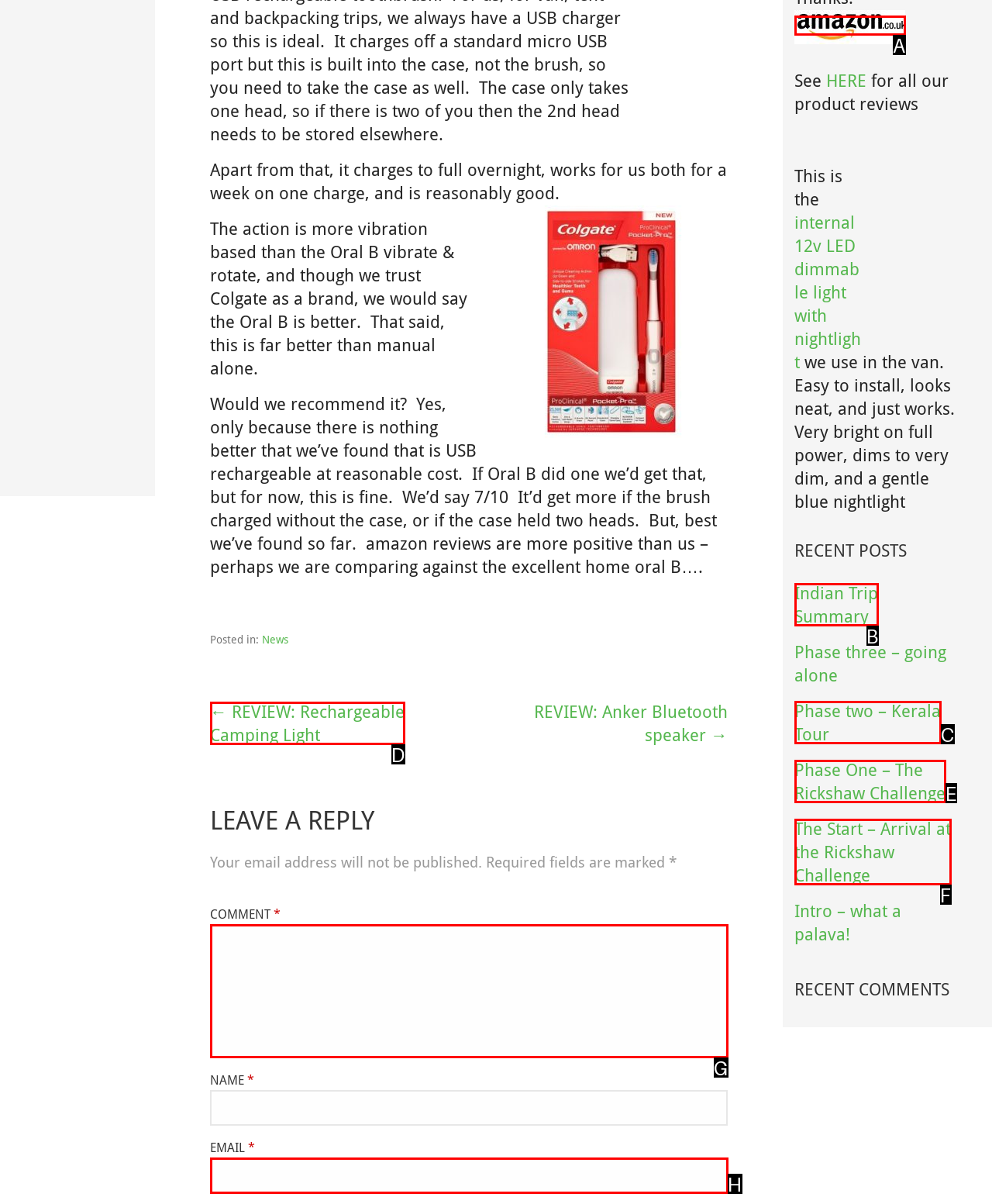Select the HTML element that fits the following description: Indian Trip Summary
Provide the letter of the matching option.

B